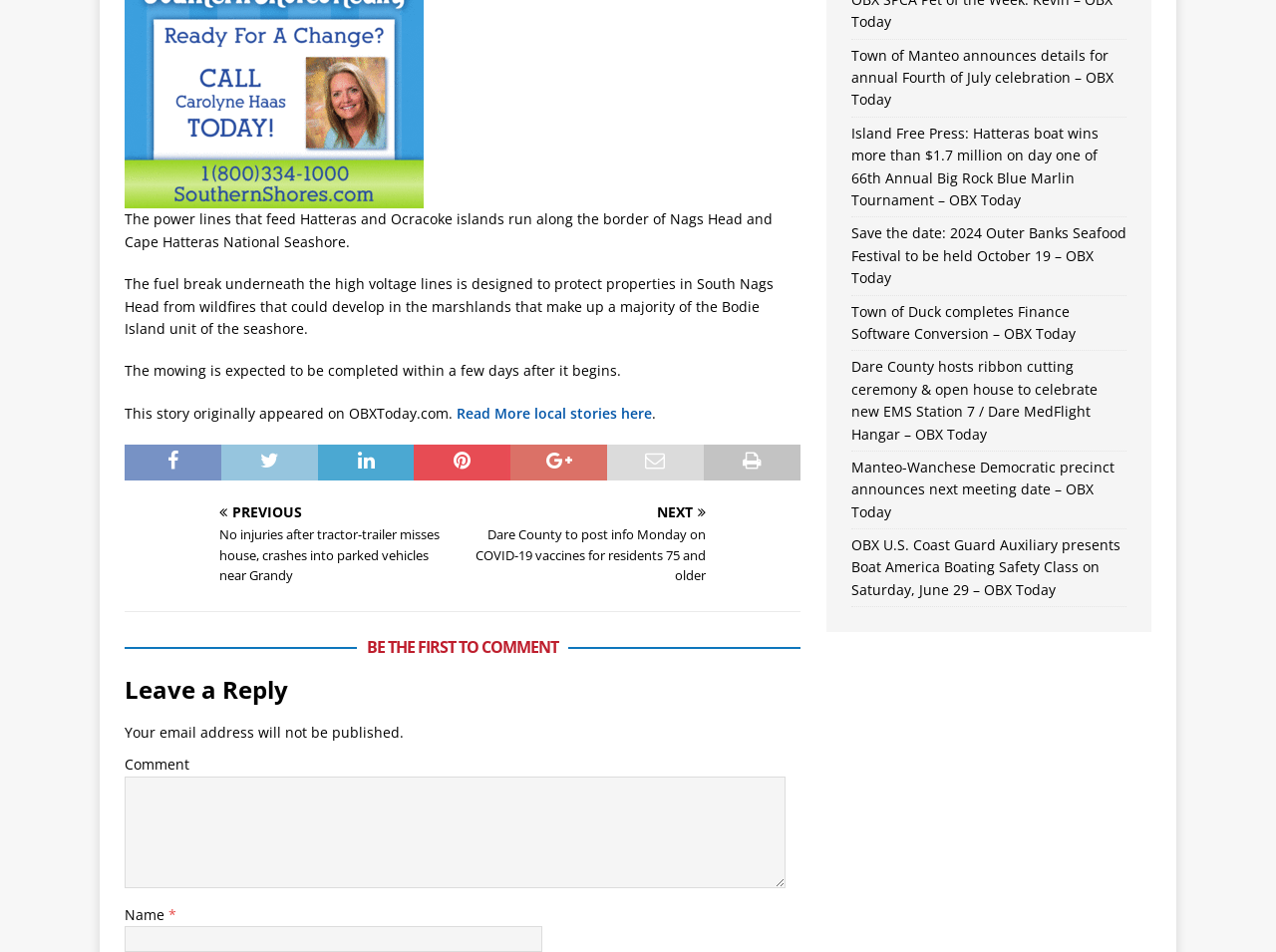Use one word or a short phrase to answer the question provided: 
What is the purpose of the fuel break?

To protect properties from wildfires